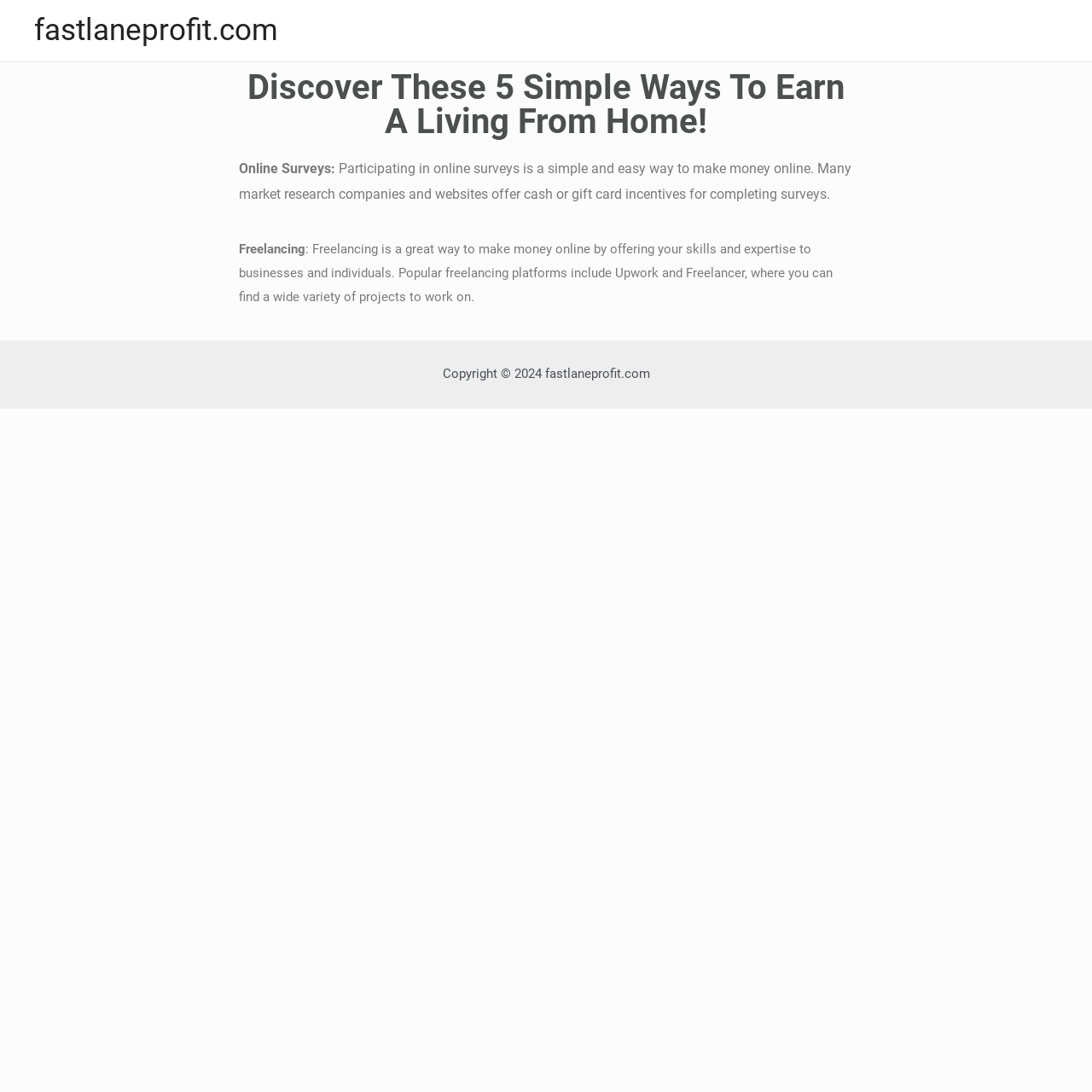Generate a comprehensive description of the webpage content.

The webpage is about discovering simple ways to make money online. At the top, there is a link to the website "fastlaneprofit.com". Below the link, a prominent heading reads "Discover These 5 Simple Ways To Earn A Living From Home!".

Under the heading, there are two sections of text. The first section is about online surveys, with a title "Online Surveys:" and a paragraph explaining how participating in online surveys can be a simple and easy way to make money online. The second section is about freelancing, with a title "Freelancing" and a paragraph describing how freelancing can be a great way to make money online by offering skills and expertise to businesses and individuals.

At the bottom of the page, there is a copyright notice that reads "Copyright © 2024 fastlaneprofit.com".